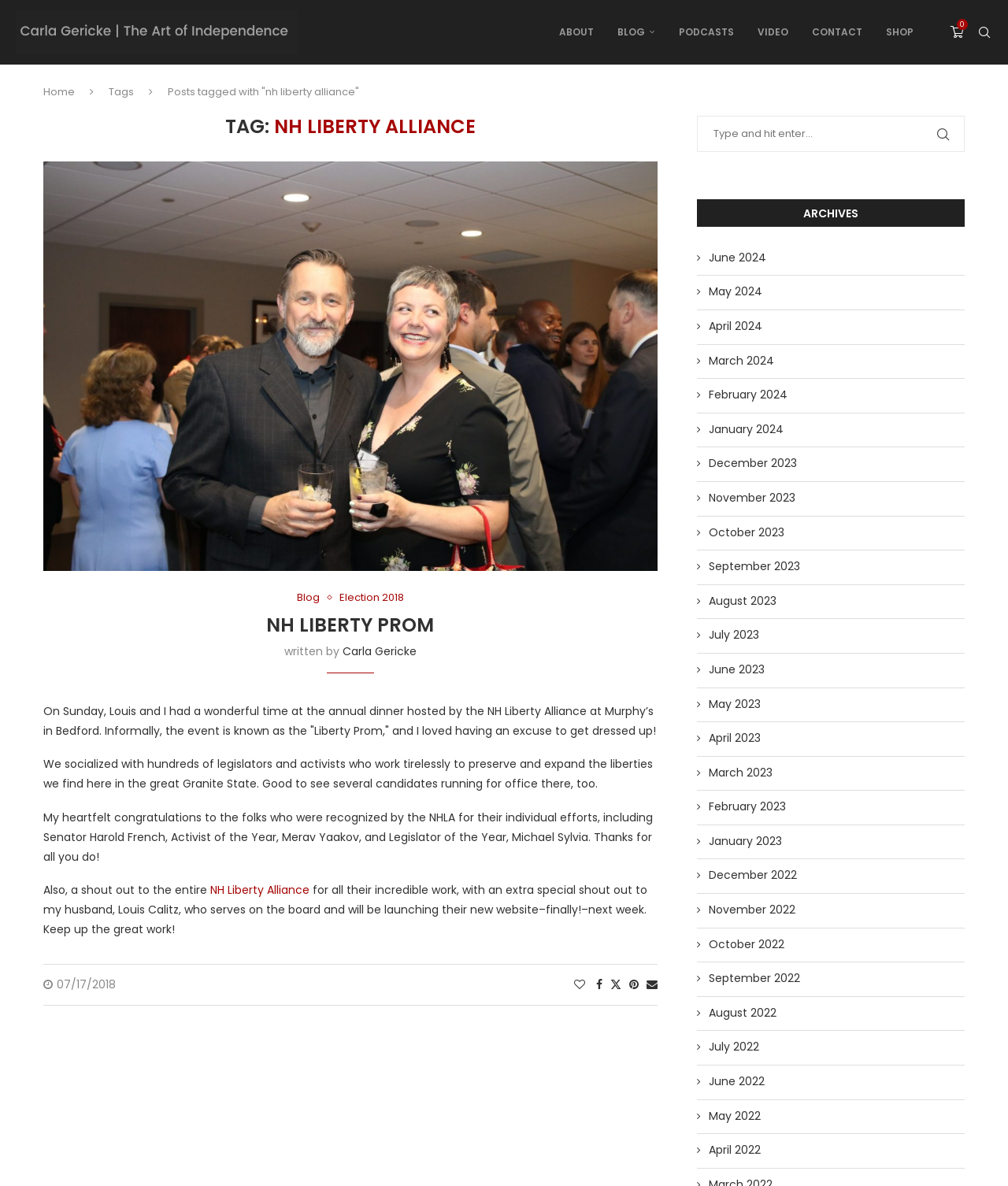Can you find the bounding box coordinates for the UI element given this description: "Home"? Provide the coordinates as four float numbers between 0 and 1: [left, top, right, bottom].

None